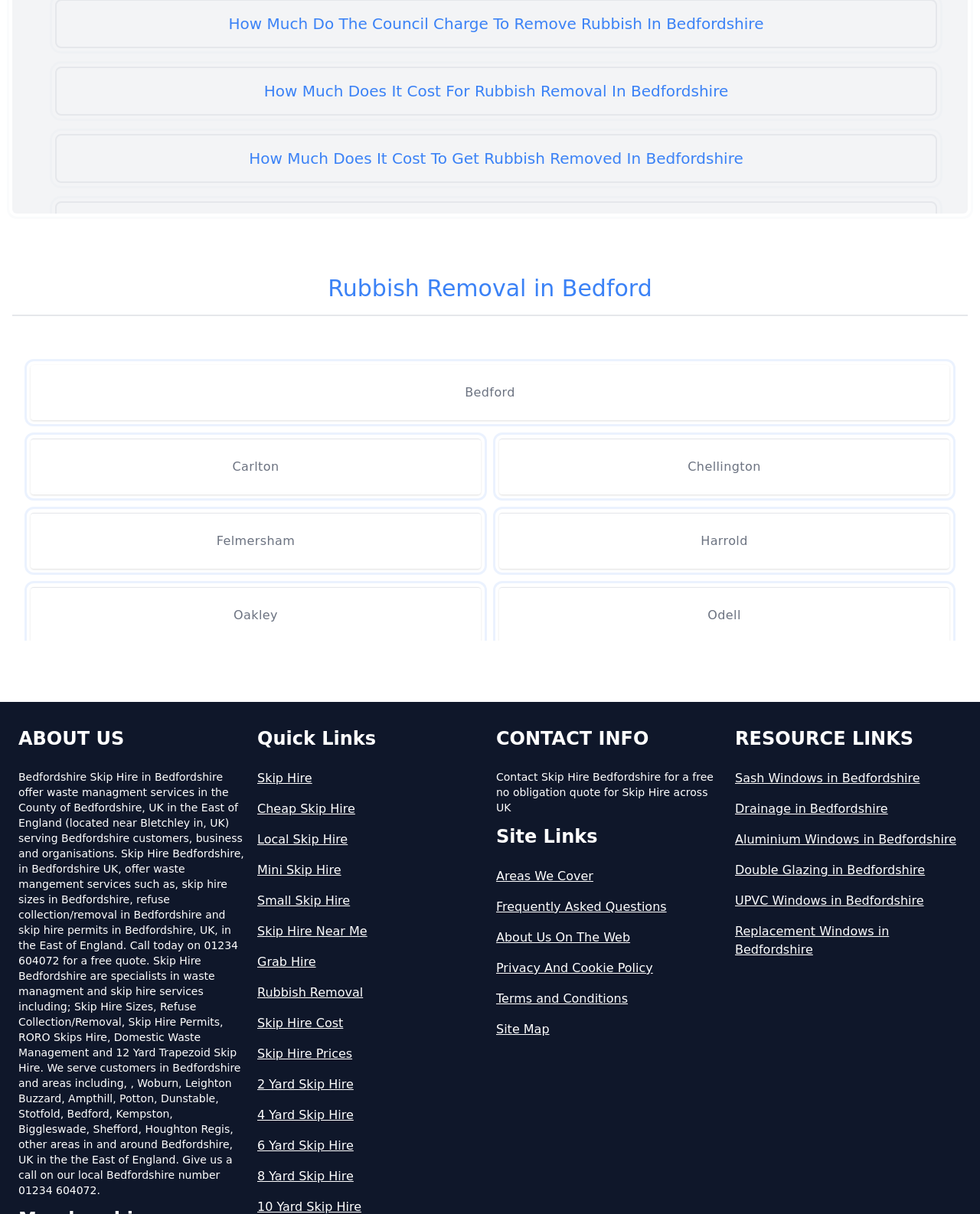Find the bounding box coordinates of the clickable element required to execute the following instruction: "Contact Skip Hire Bedfordshire for a free quote". Provide the coordinates as four float numbers between 0 and 1, i.e., [left, top, right, bottom].

[0.506, 0.635, 0.728, 0.67]